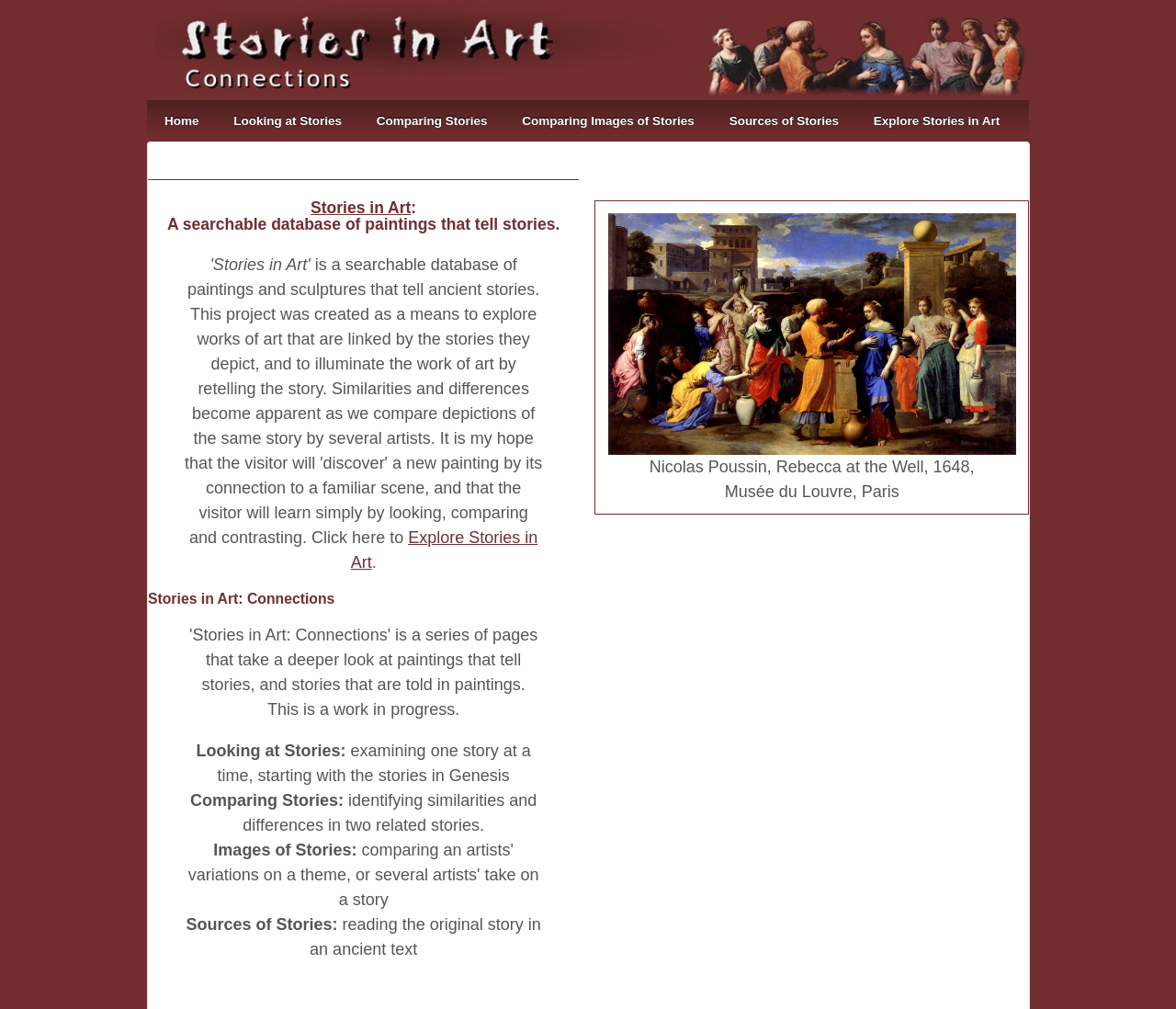Please provide a comprehensive response to the question below by analyzing the image: 
What is the purpose of 'Comparing Stories'?

The purpose of 'Comparing Stories' is mentioned in the StaticText 'Comparing Stories: identifying similarities and differences in two related stories.'